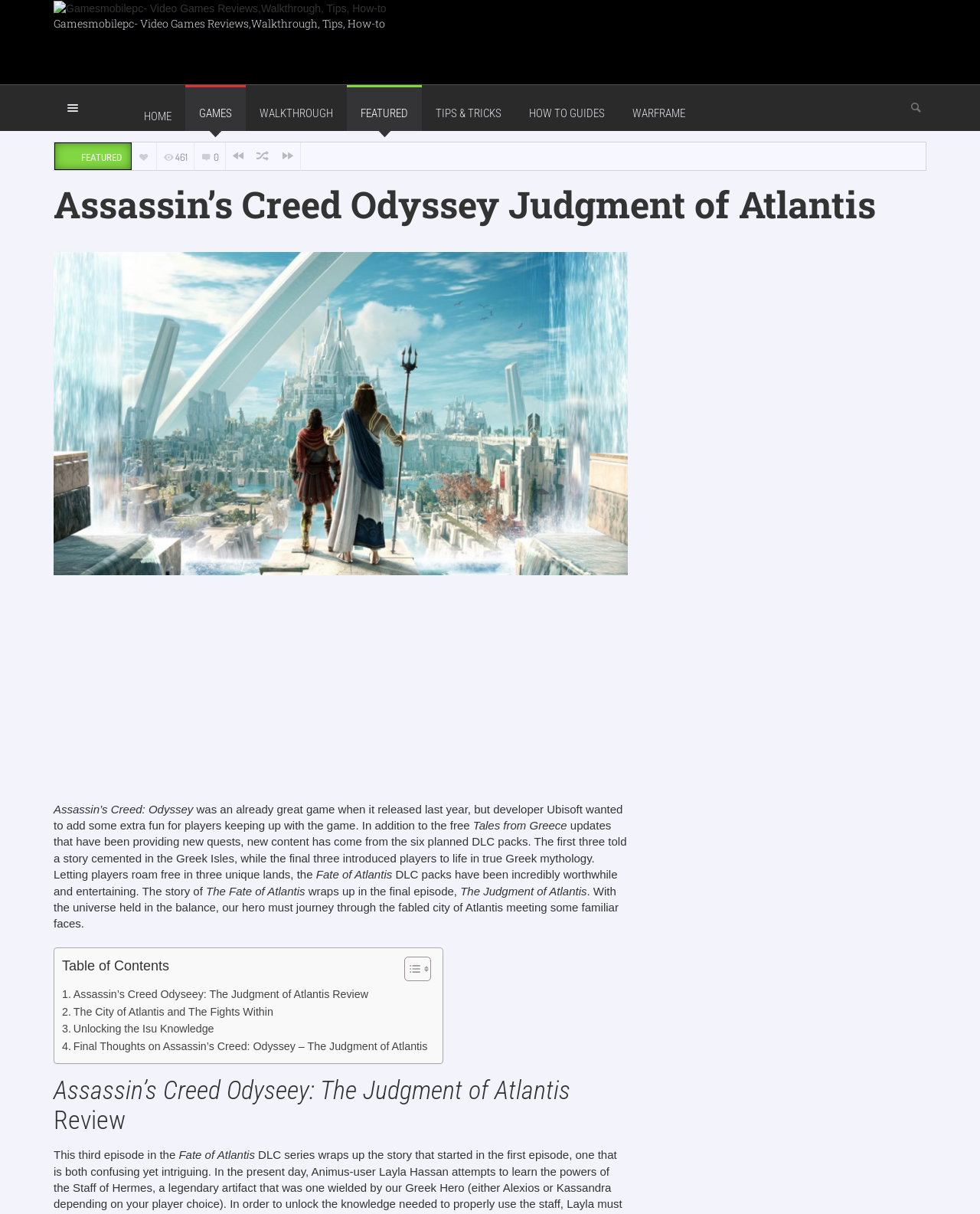Locate the bounding box coordinates of the item that should be clicked to fulfill the instruction: "Click on the WALKTHROUGH link".

[0.251, 0.07, 0.354, 0.108]